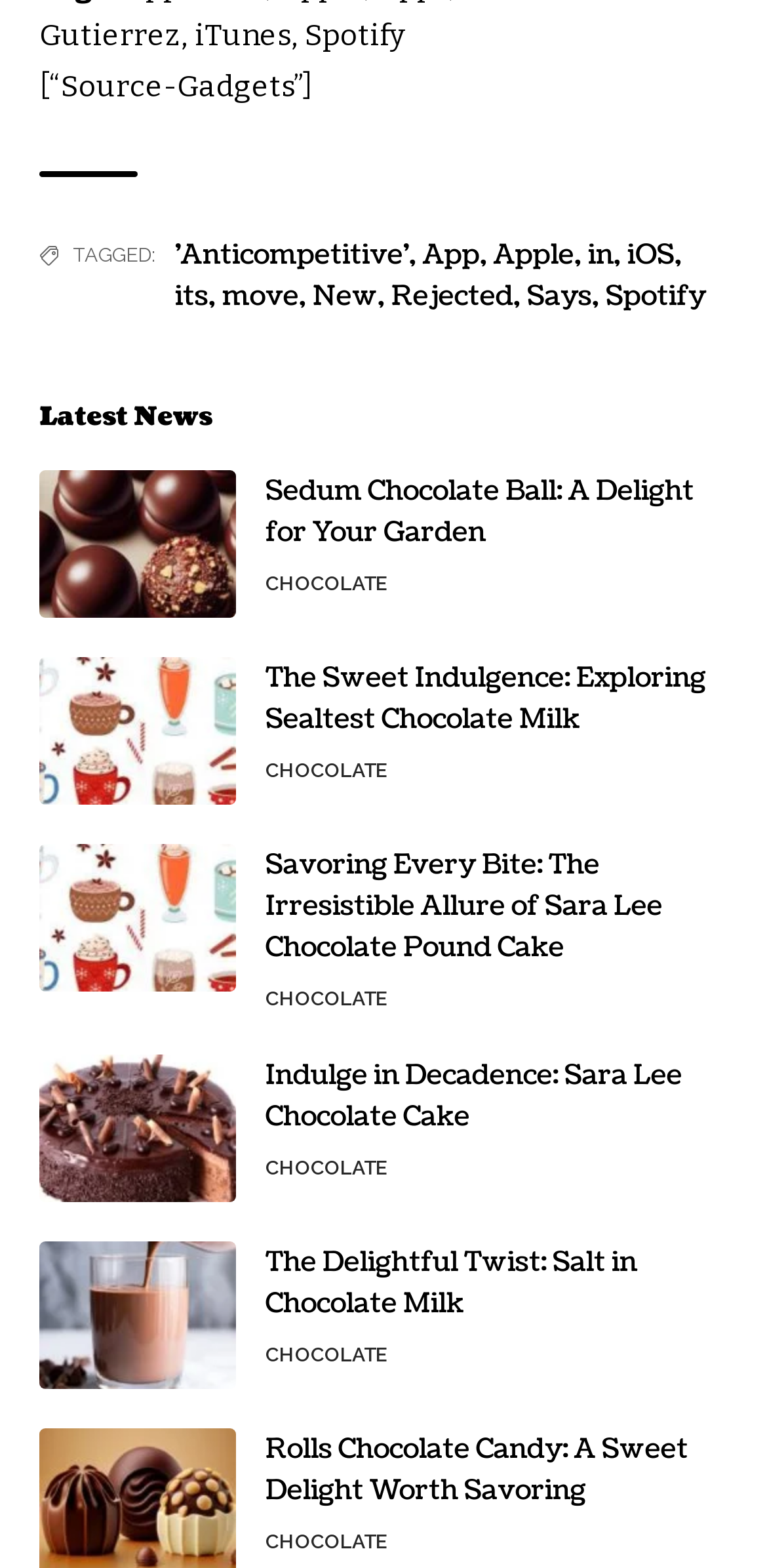How many times does 'CHOCOLATE' appear?
Please give a detailed and elaborate answer to the question based on the image.

The word 'CHOCOLATE' appears 5 times in the webpage, each time as a separate link element.